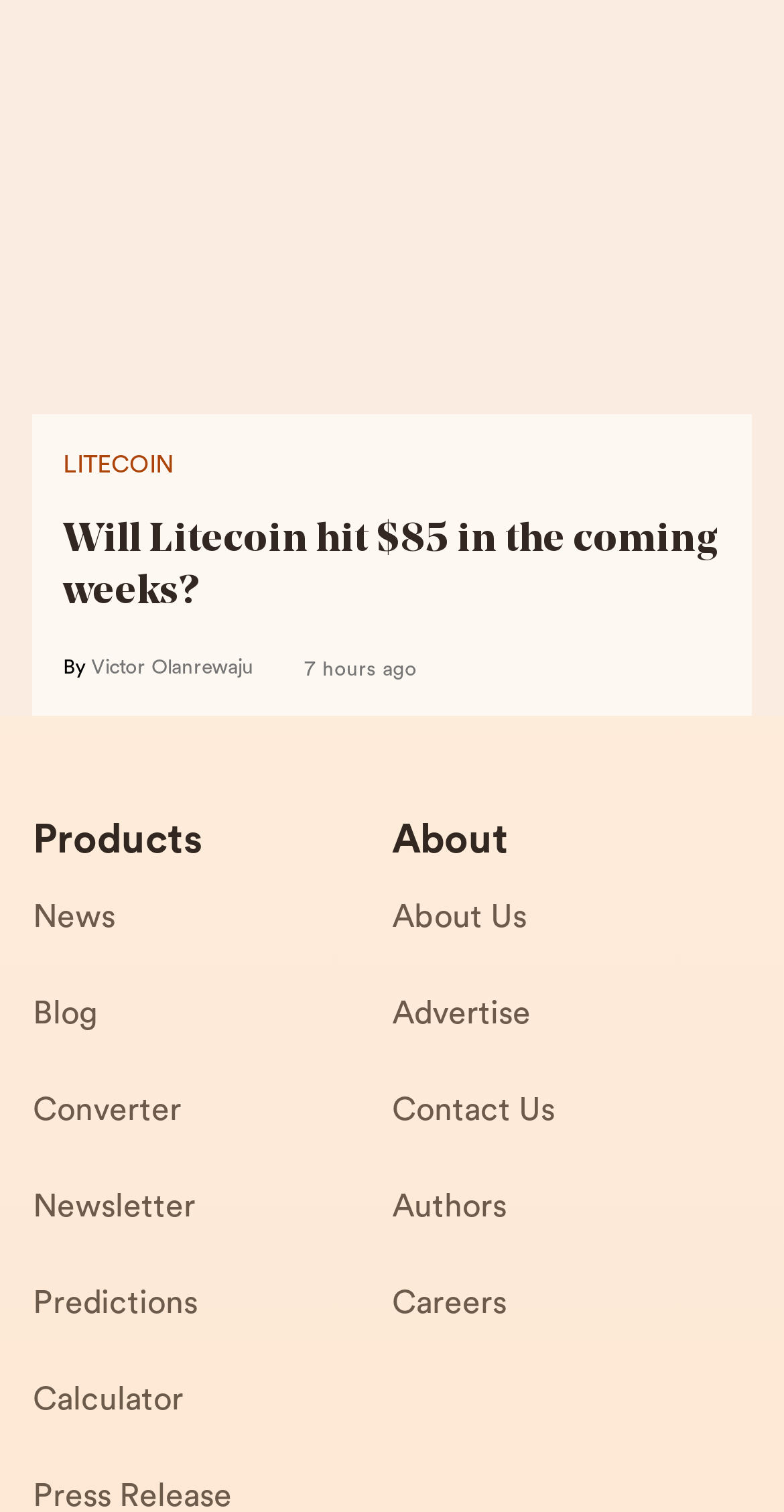Using the information from the screenshot, answer the following question thoroughly:
Who is the author of the article?

The author of the article can be determined by looking at the link 'Victor Olanrewaju' which is placed next to the text 'By'.